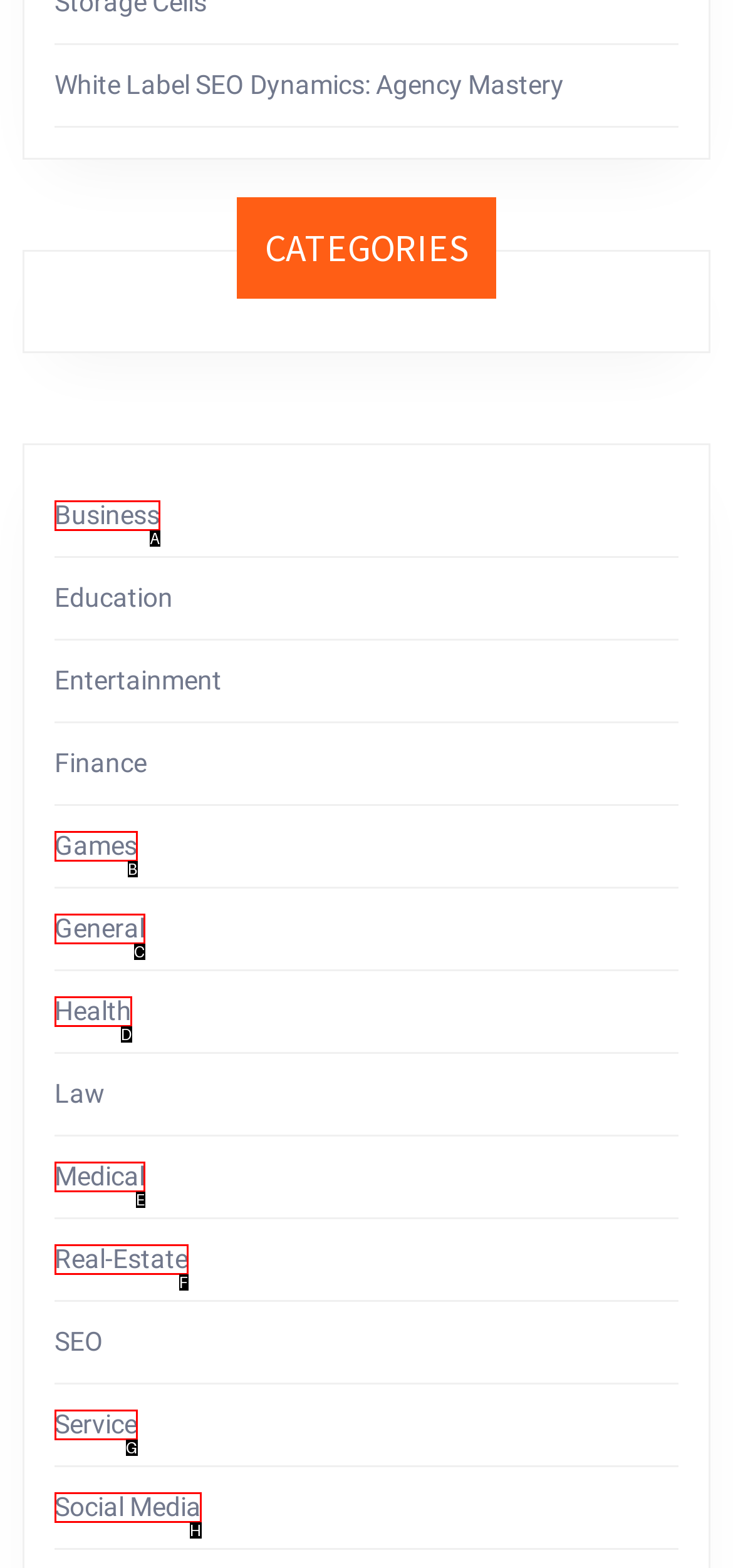Please identify the UI element that matches the description: Social Media
Respond with the letter of the correct option.

H